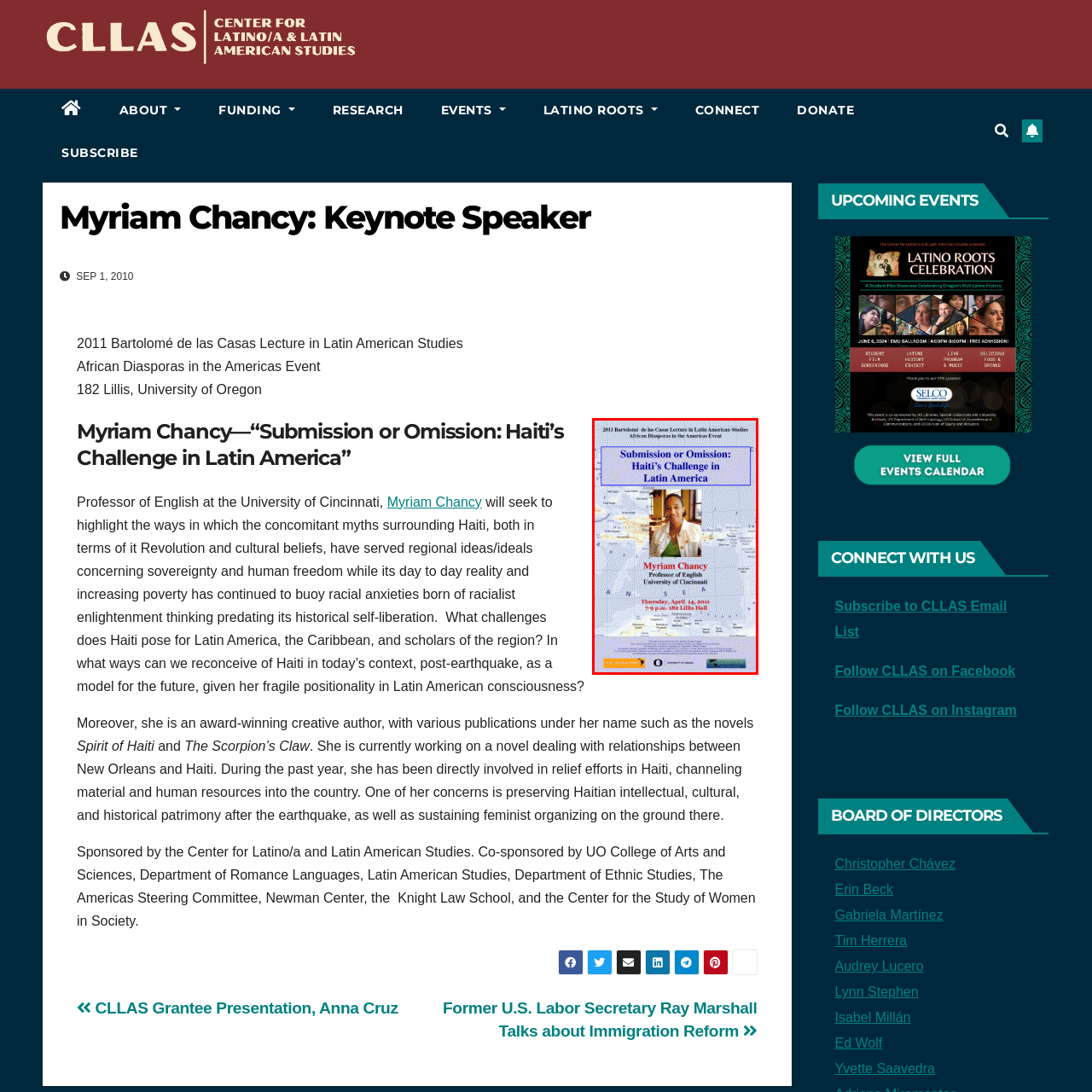Please examine the image highlighted by the red rectangle and provide a comprehensive answer to the following question based on the visual information present:
Who is the presenter of the lecture?

The presenter of the lecture is identified as Myriam Chancy, a Professor of English at the University of Cincinnati, as mentioned in the poster.